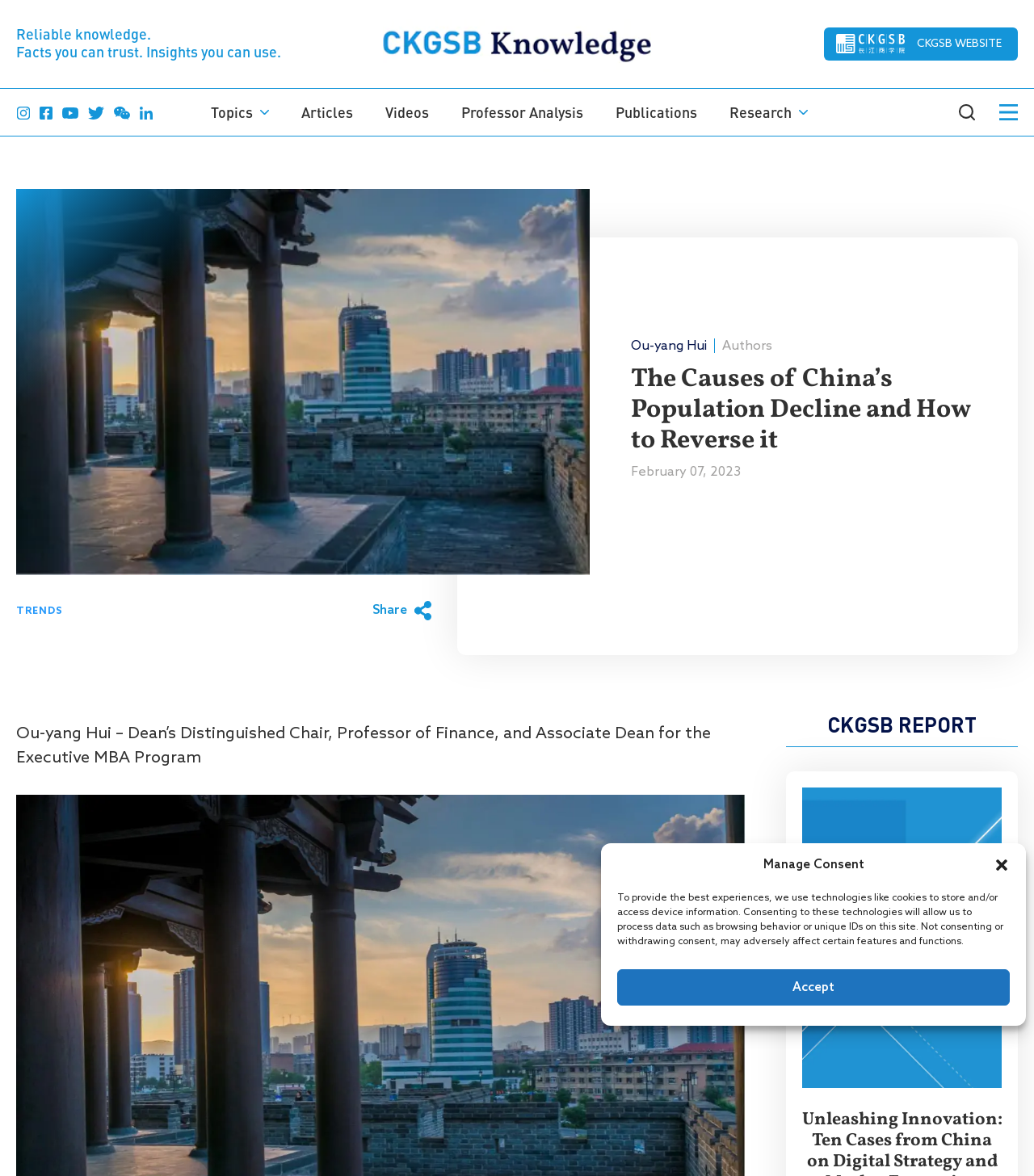Point out the bounding box coordinates of the section to click in order to follow this instruction: "Read the article by Ou-yang Hui".

[0.61, 0.31, 0.957, 0.388]